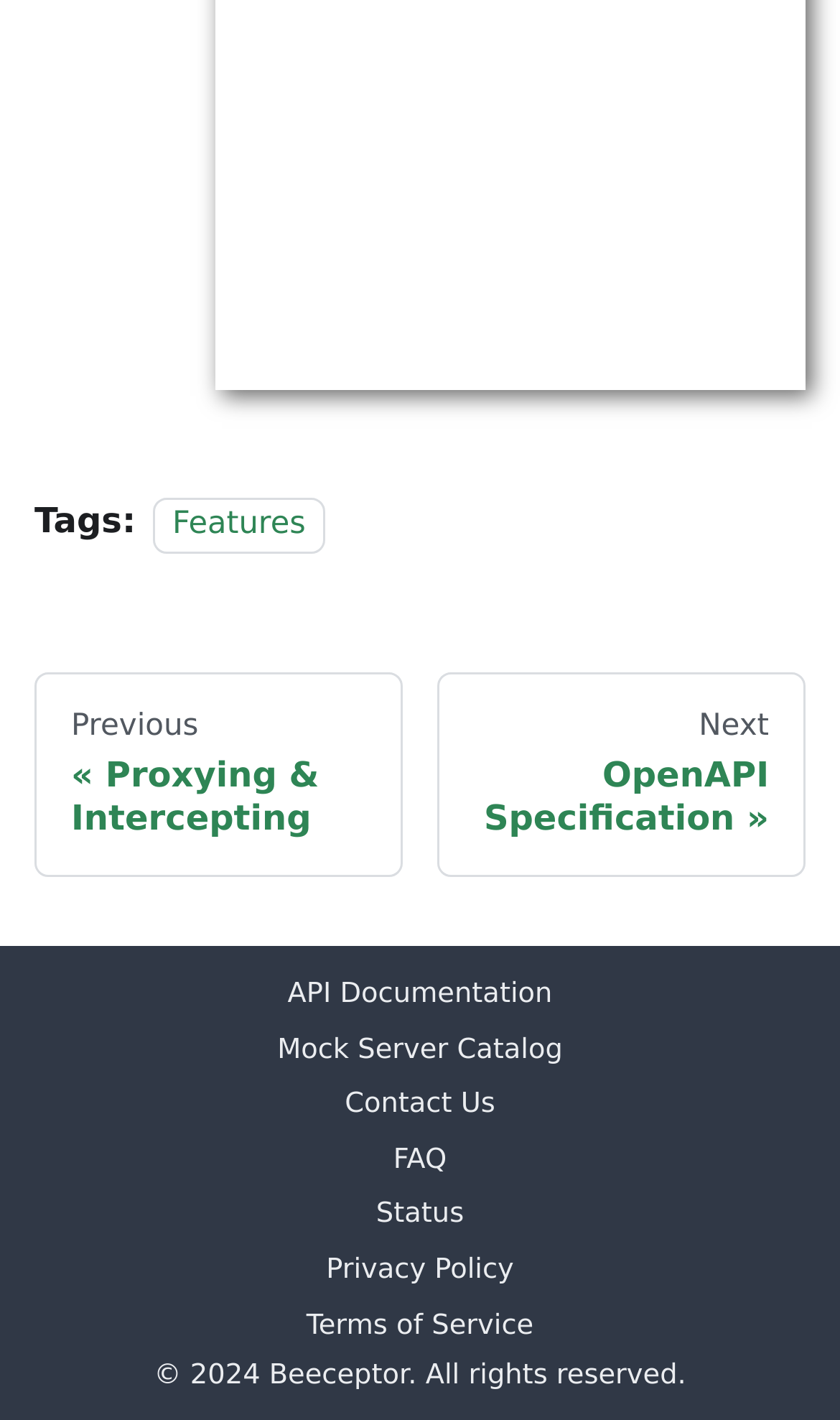Identify the bounding box coordinates of the region I need to click to complete this instruction: "contact us".

[0.041, 0.759, 0.959, 0.798]